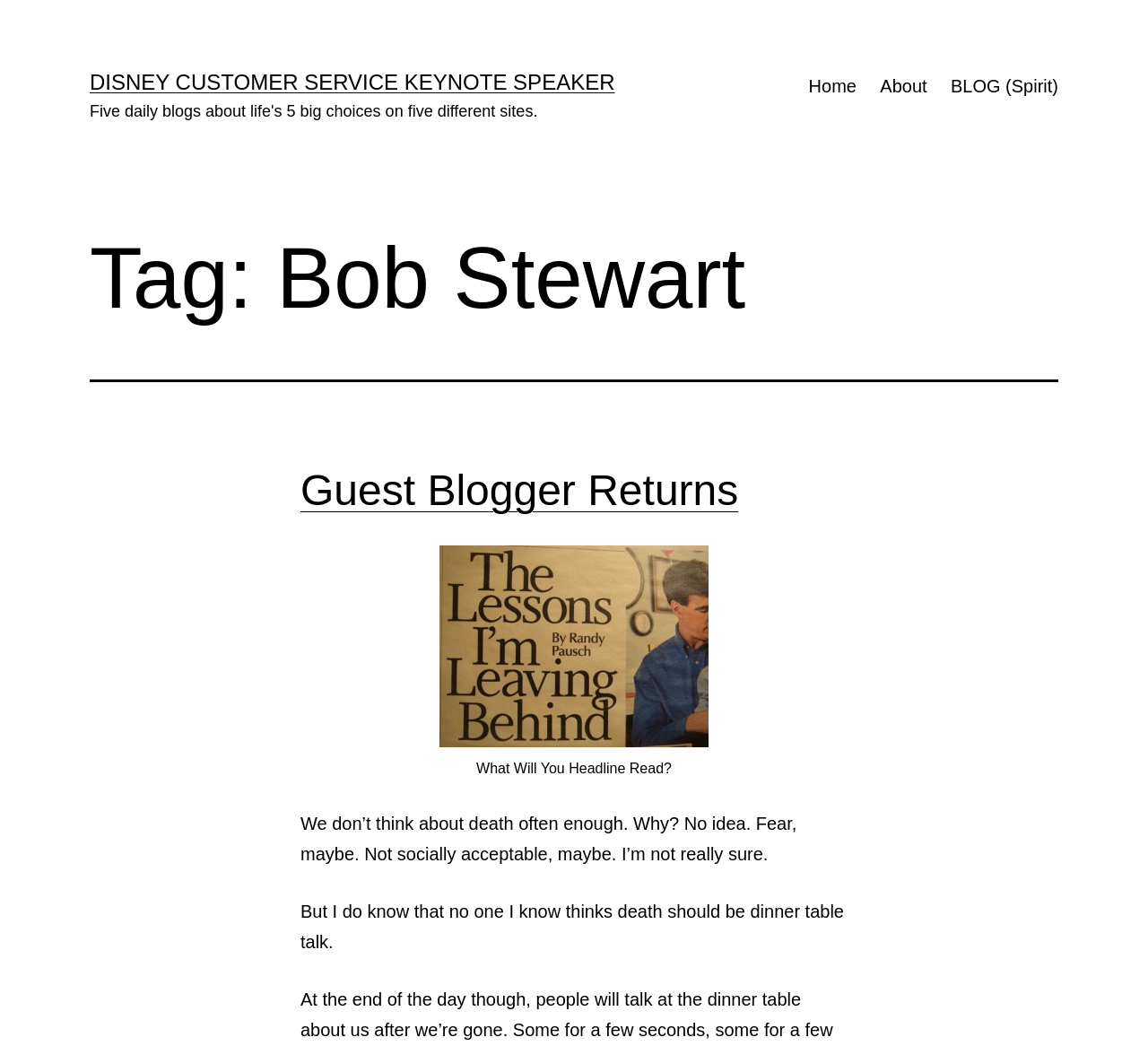Extract the text of the main heading from the webpage.

Tag: Bob Stewart